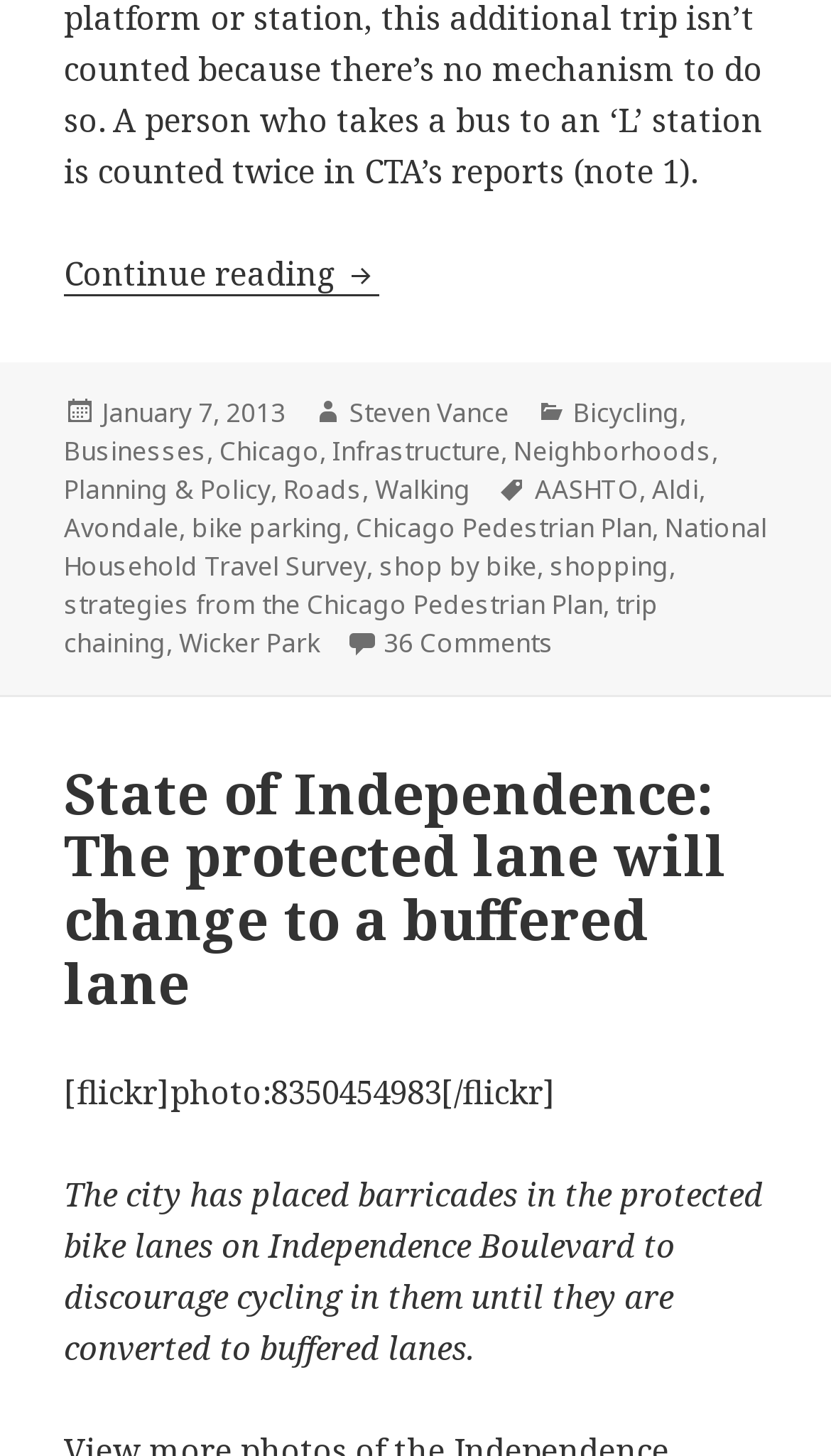Locate the bounding box coordinates of the clickable area to execute the instruction: "Read the article posted on January 7, 2013". Provide the coordinates as four float numbers between 0 and 1, represented as [left, top, right, bottom].

[0.123, 0.27, 0.344, 0.297]